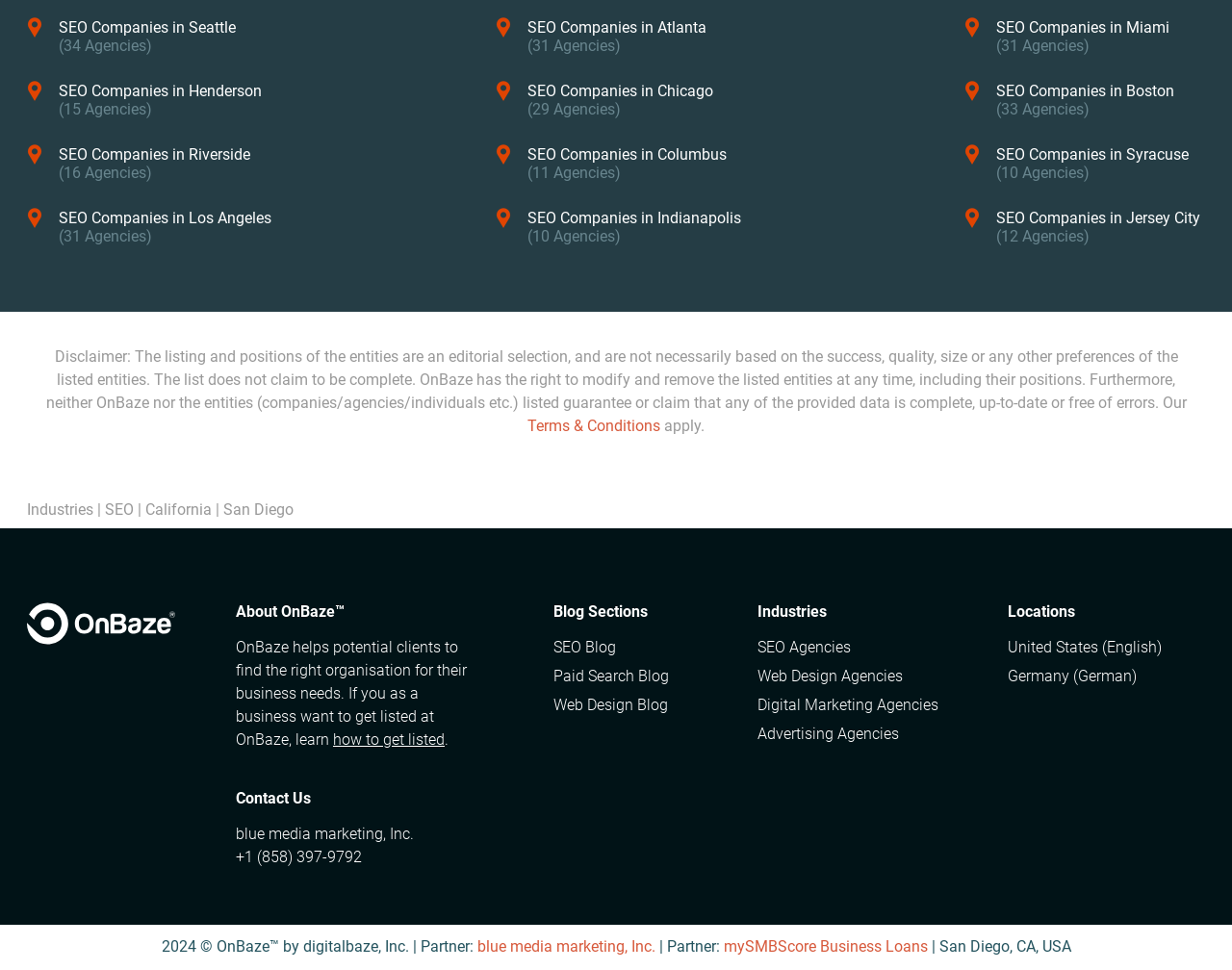Determine the bounding box coordinates for the clickable element required to fulfill the instruction: "Contact blue media marketing, Inc.". Provide the coordinates as four float numbers between 0 and 1, i.e., [left, top, right, bottom].

[0.191, 0.85, 0.336, 0.869]